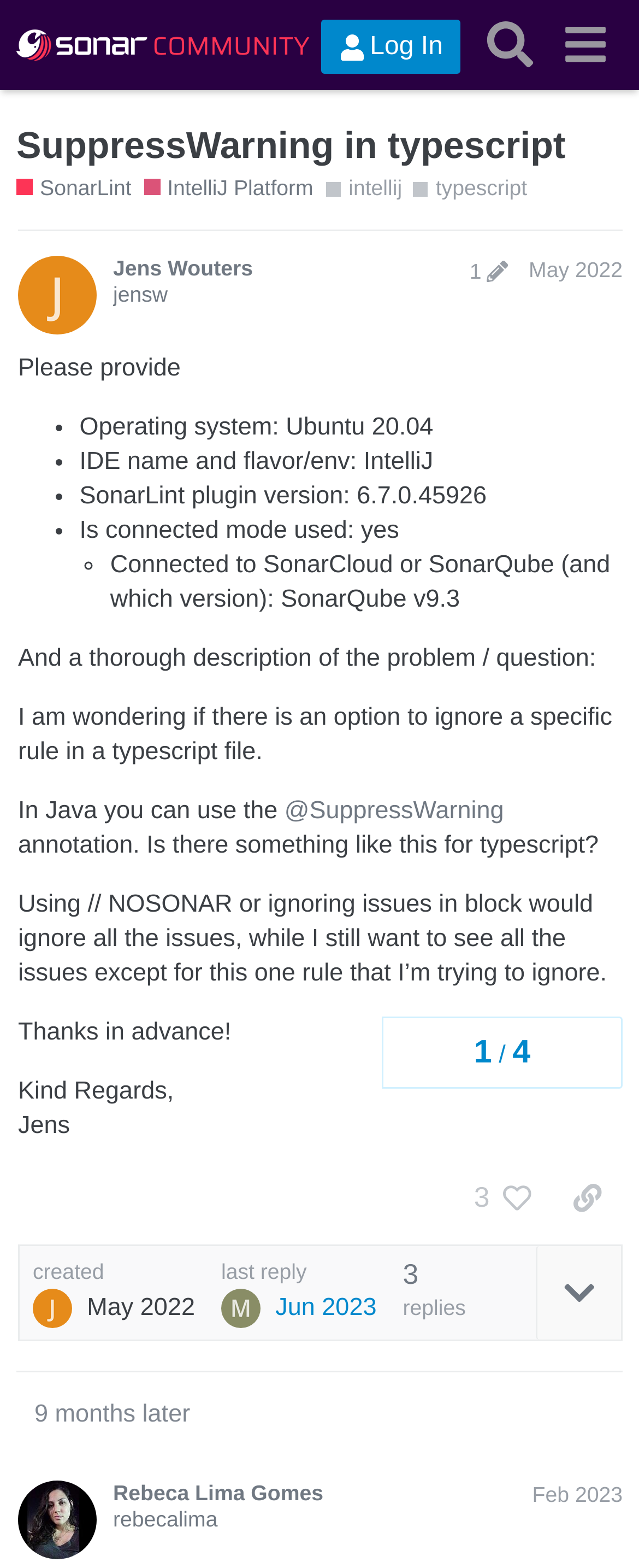What is the version of SonarLint plugin?
Answer with a single word or phrase, using the screenshot for reference.

6.7.0.45926